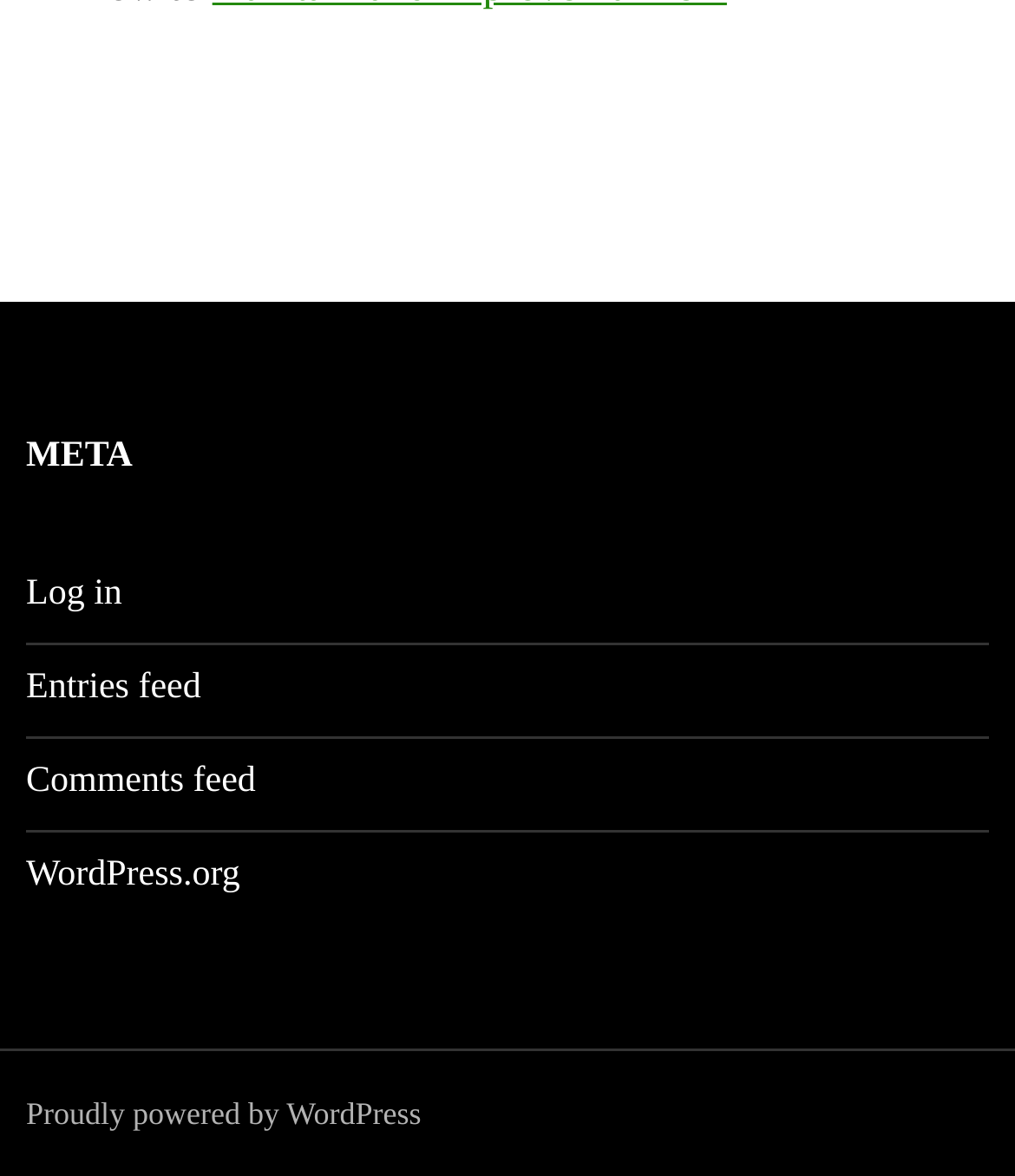What is the first heading in the content area? Please answer the question using a single word or phrase based on the image.

META